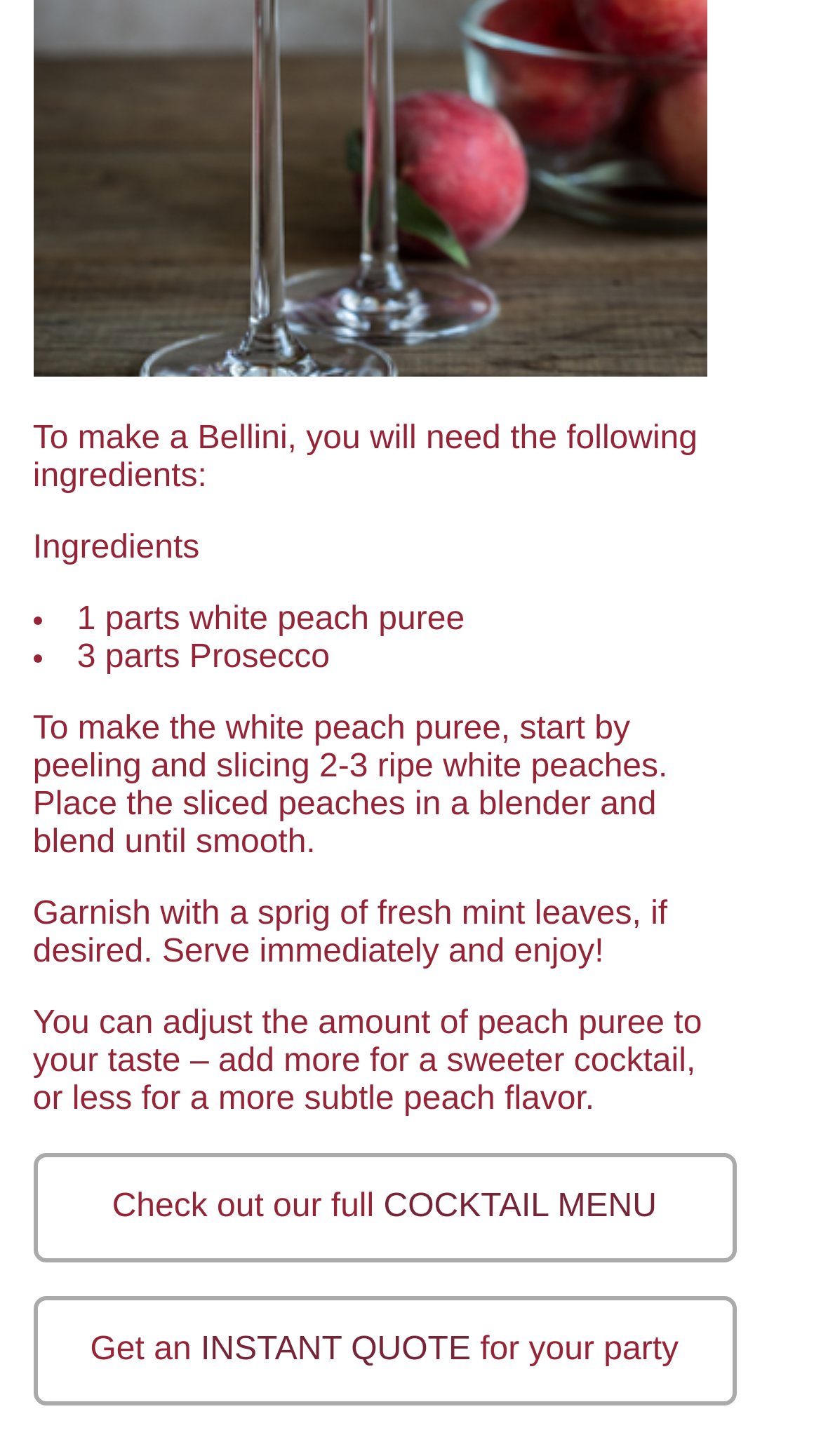What is the main ingredient in a Bellini?
Look at the image and respond with a single word or a short phrase.

white peach puree